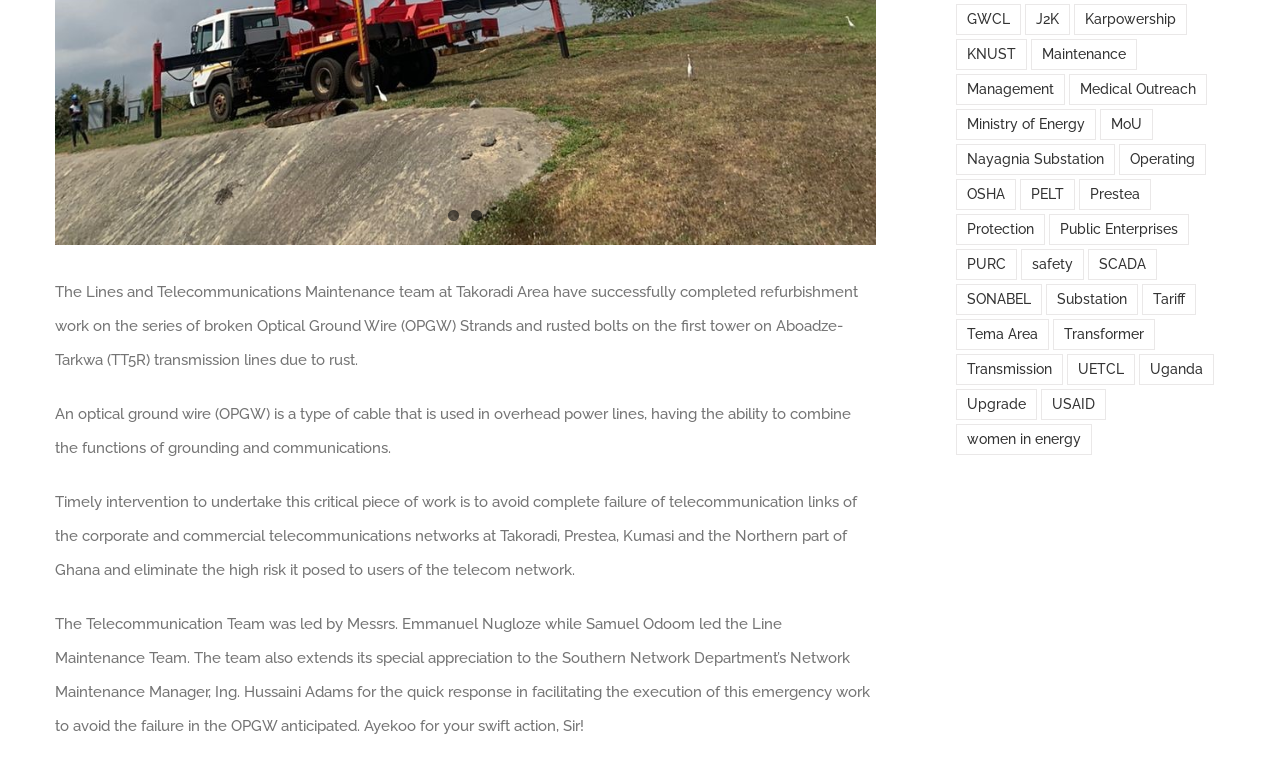Give the bounding box coordinates for this UI element: "KNUST". The coordinates should be four float numbers between 0 and 1, arranged as [left, top, right, bottom].

[0.747, 0.051, 0.802, 0.092]